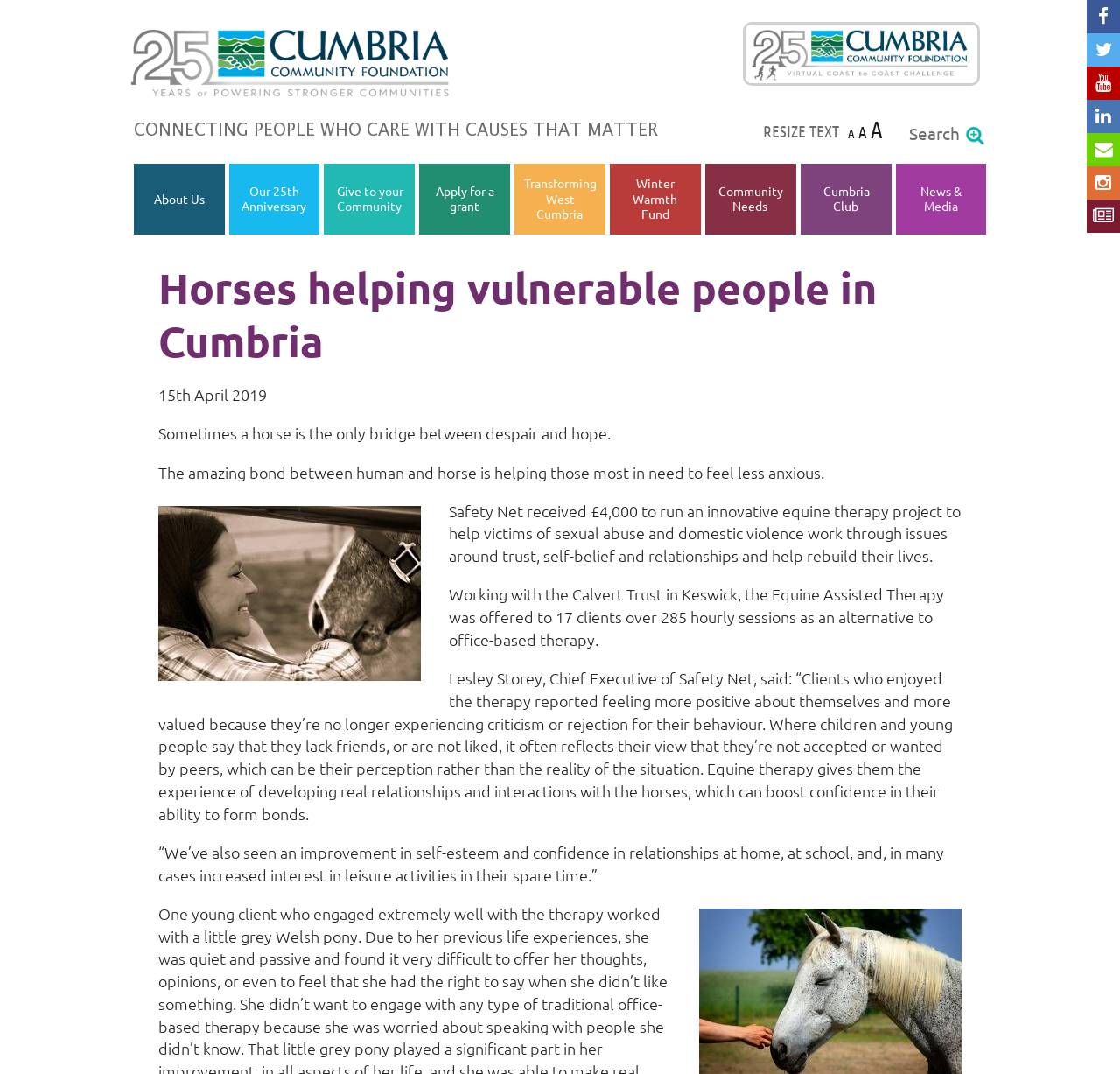Please locate the bounding box coordinates of the region I need to click to follow this instruction: "Search for a query".

None